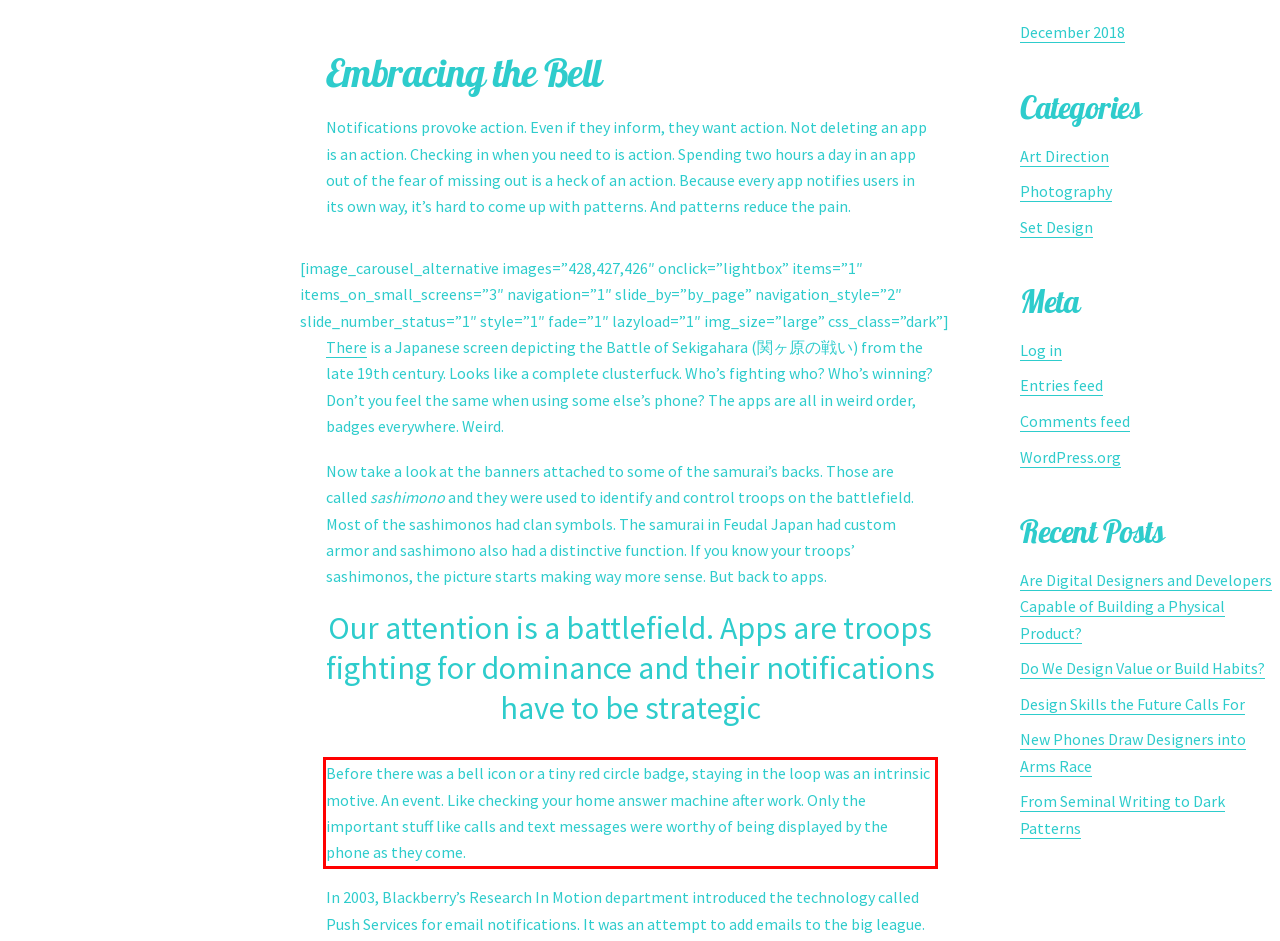Please identify the text within the red rectangular bounding box in the provided webpage screenshot.

Before there was a bell icon or a tiny red circle badge, staying in the loop was an intrinsic motive. An event. Like checking your home answer machine after work. Only the important stuff like calls and text messages were worthy of being displayed by the phone as they come.